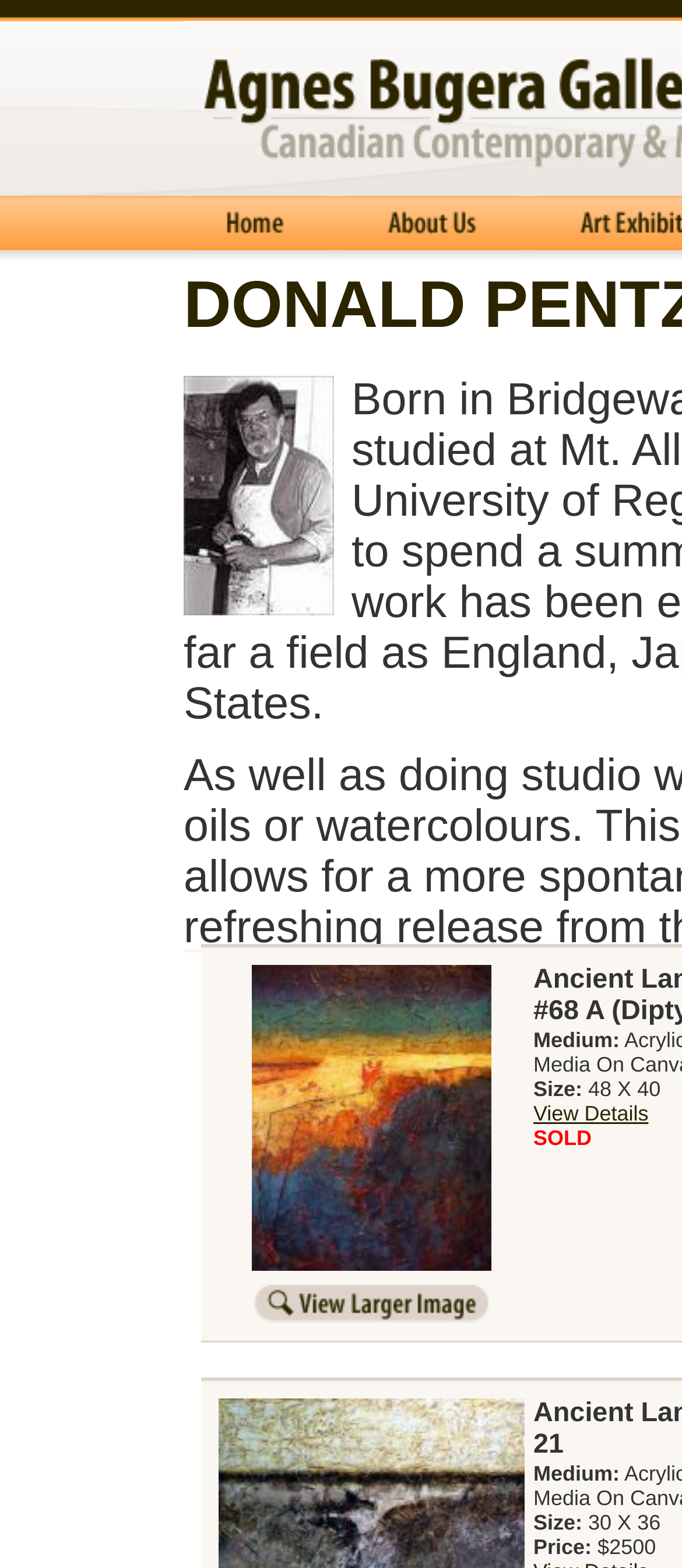Using the provided description Home, find the bounding box coordinates for the UI element. Provide the coordinates in (top-left x, top-left y, bottom-right x, bottom-right y) format, ensuring all values are between 0 and 1.

[0.282, 0.125, 0.479, 0.159]